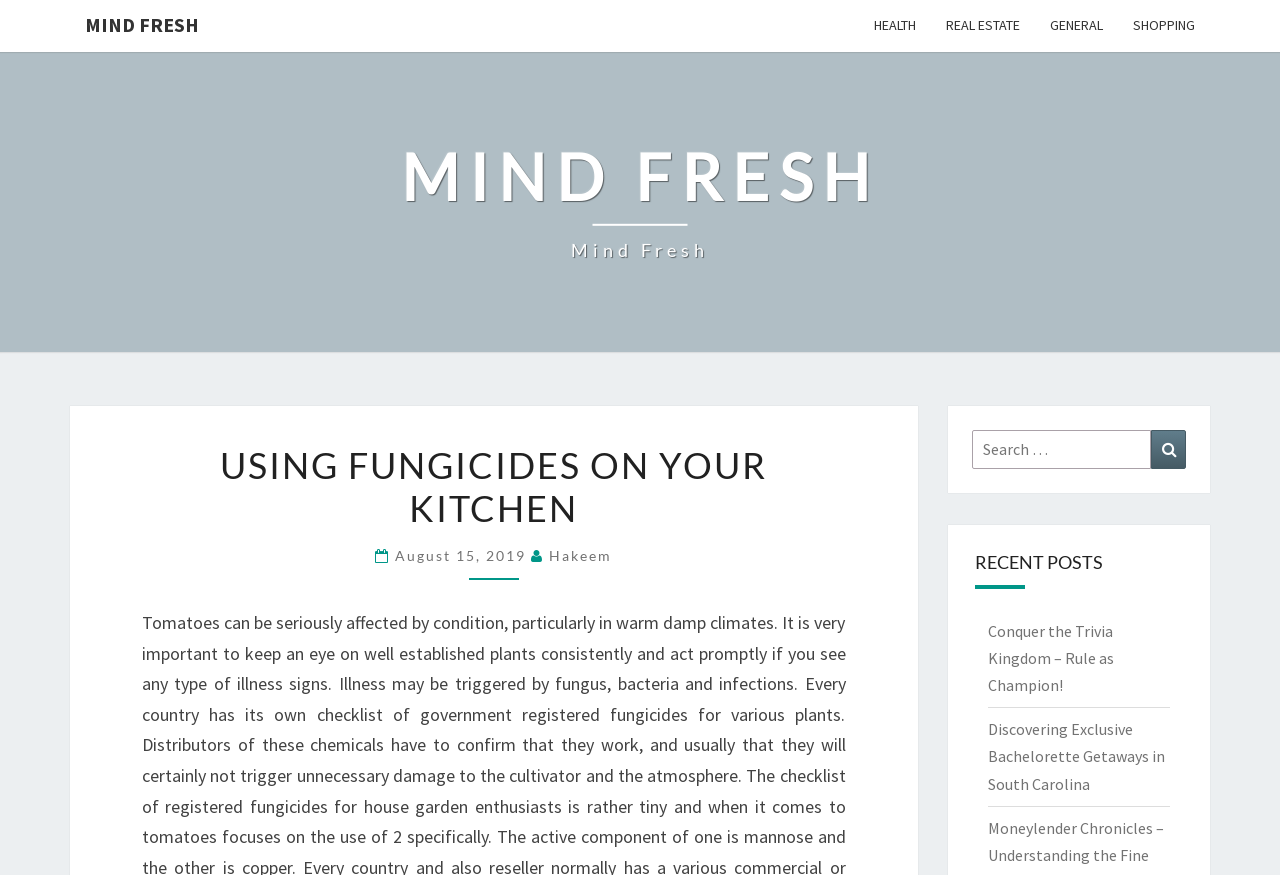Please provide a one-word or phrase answer to the question: 
What is the topic of the article 'USING FUNGICIDES ON YOUR KITCHEN'?

Fungicides in kitchen